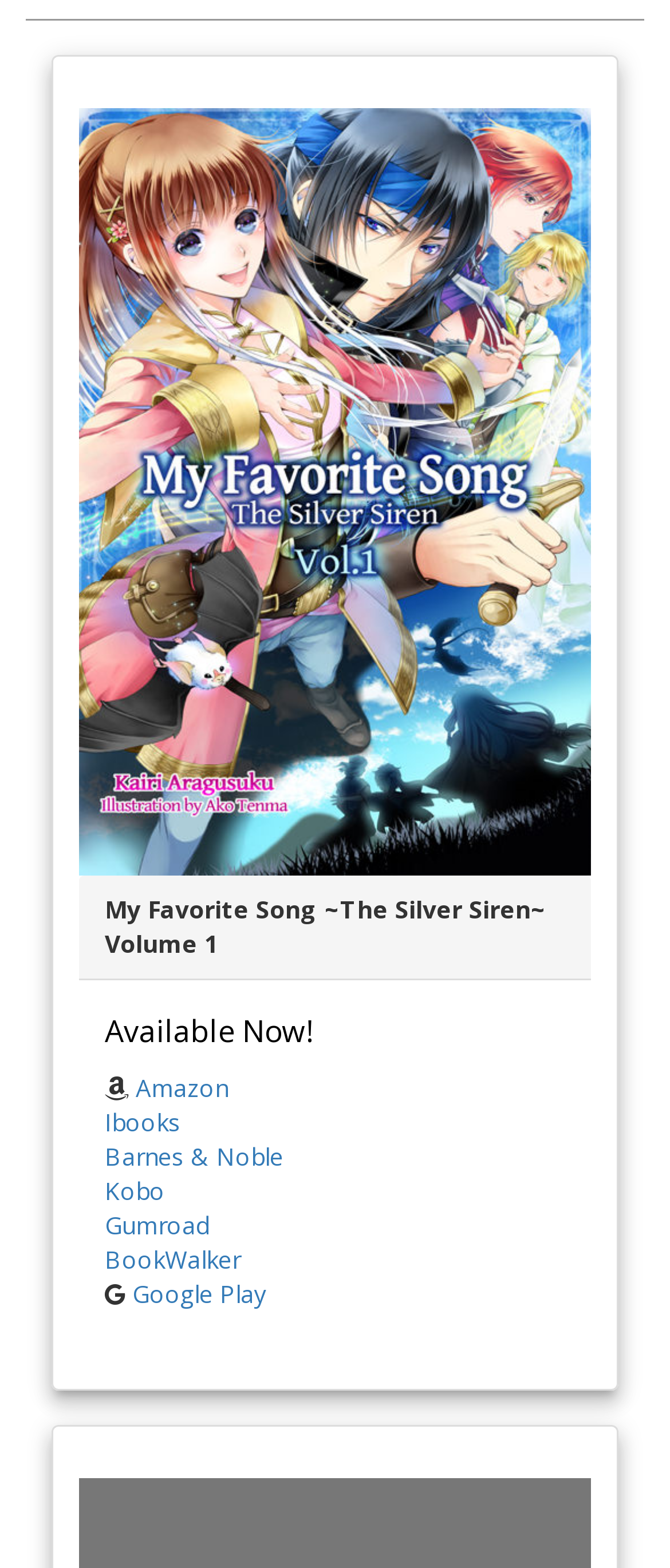What is the title of the book?
Using the image as a reference, answer the question in detail.

The title of the book can be found in the StaticText element with the text 'My Favorite Song ~The Silver Siren~ Volume 1', which is located below the image 'MFS Cover'.